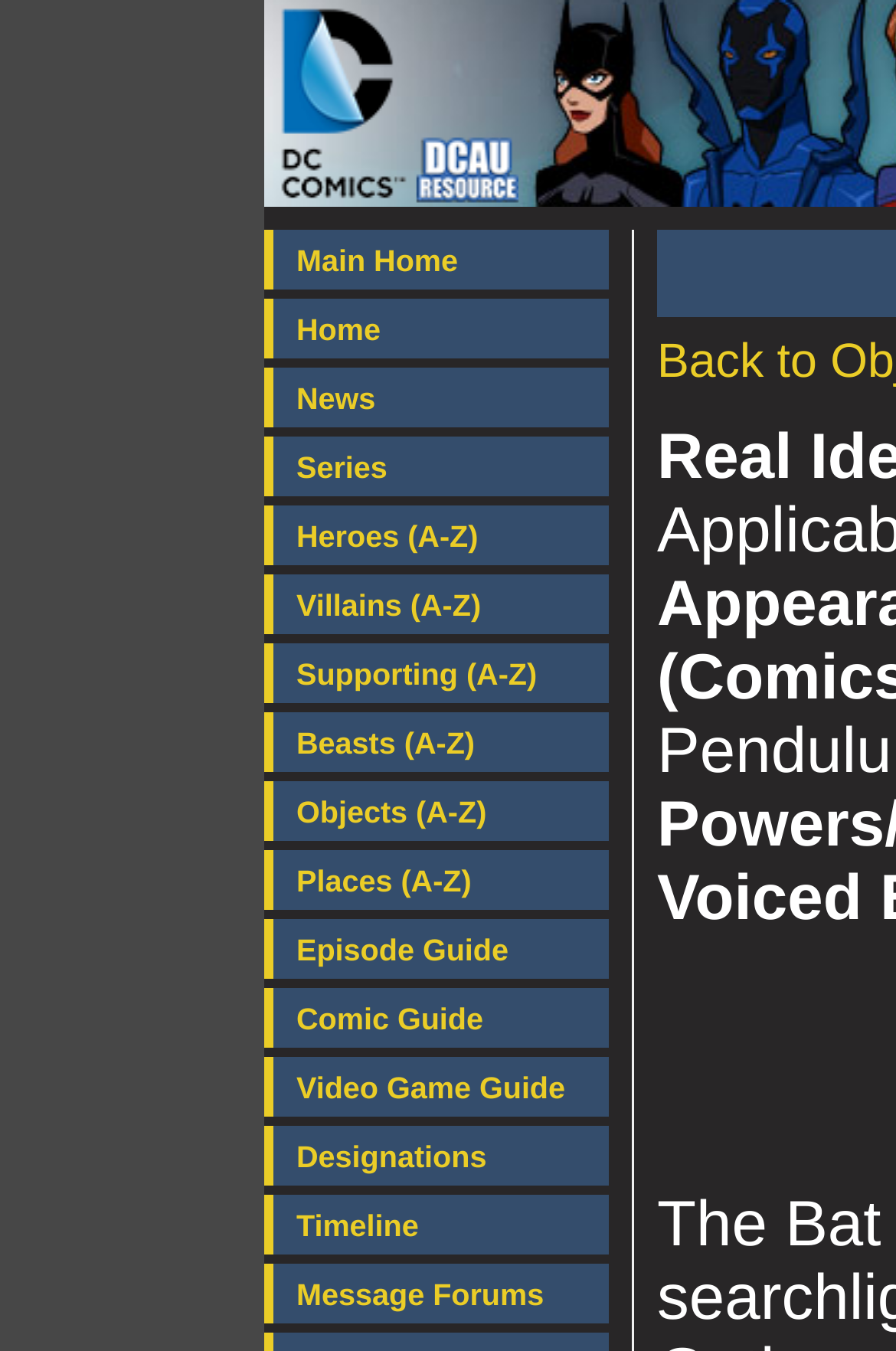Please give a succinct answer using a single word or phrase:
What is the last link in the main menu?

Message Forums